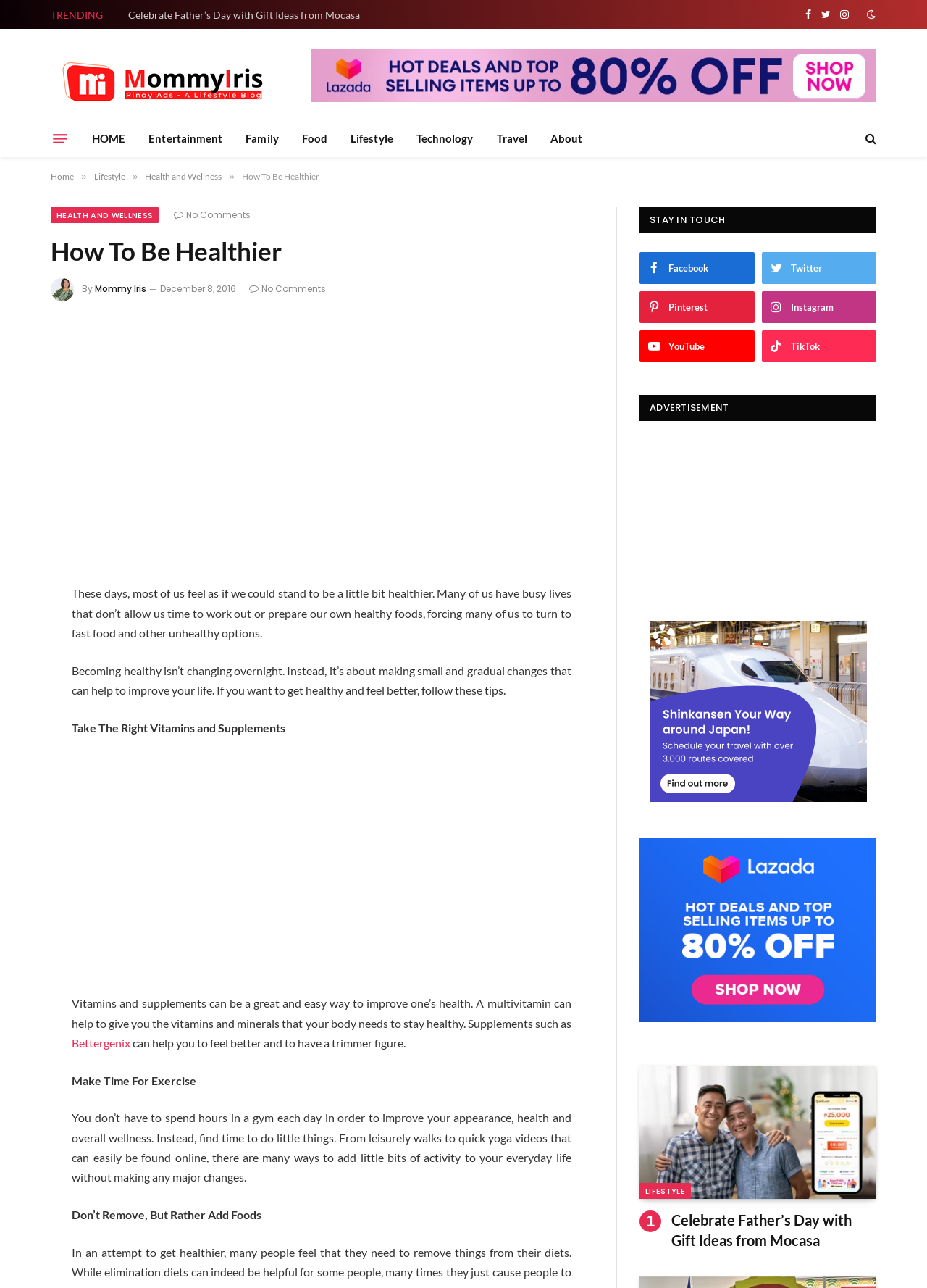Who is the author of the article? Using the information from the screenshot, answer with a single word or phrase.

Mommy Iris